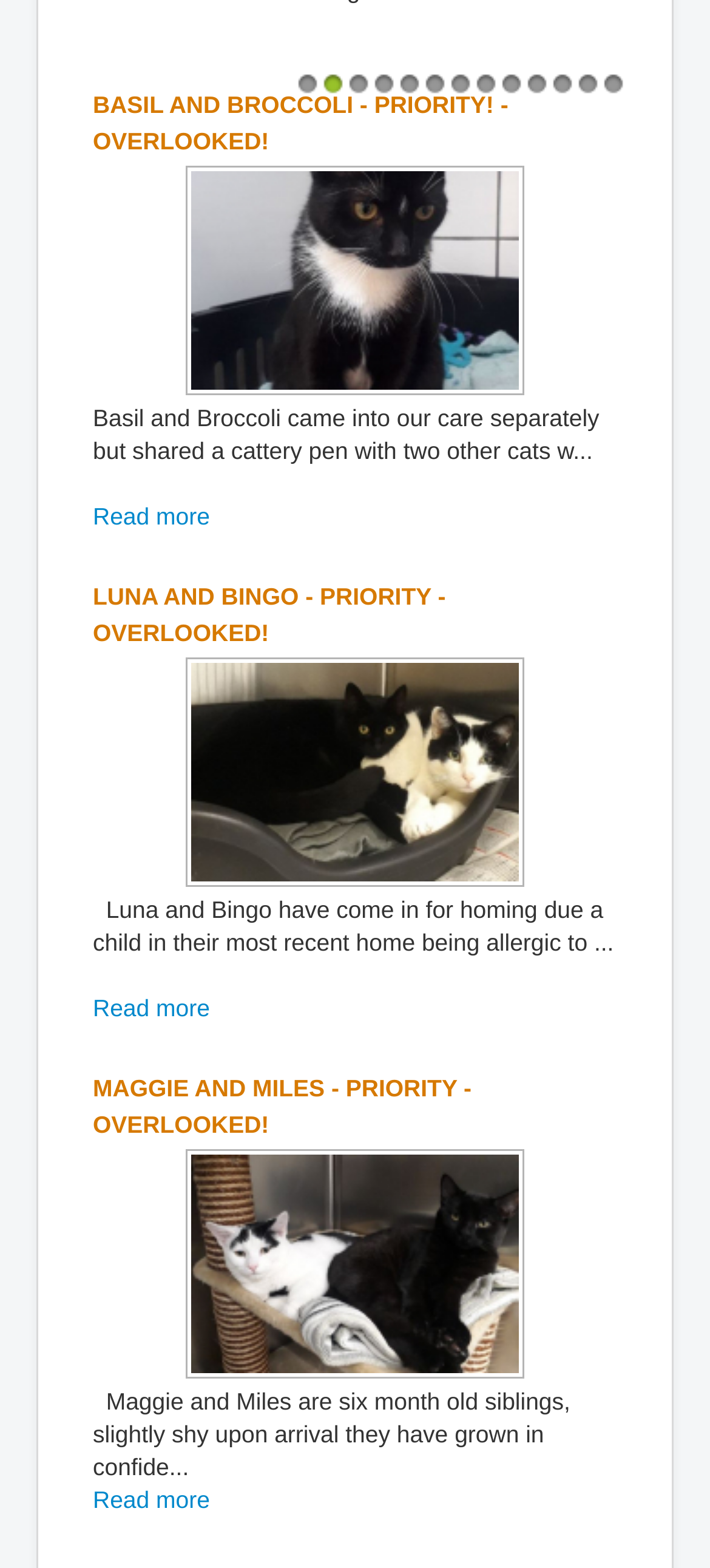Locate the coordinates of the bounding box for the clickable region that fulfills this instruction: "View the image of Basil and Broccoli".

[0.264, 0.107, 0.736, 0.251]